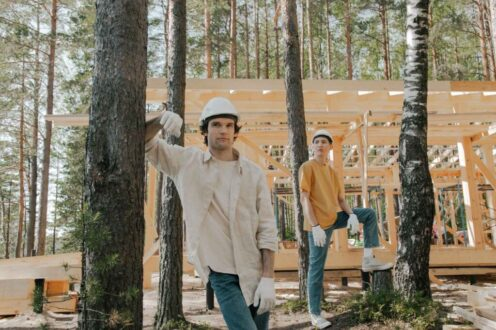Thoroughly describe everything you see in the image.

The image depicts two construction workers standing in a wooded area near a structure made of wooden beams, indicative of an ongoing building project. The workers are wearing safety helmets and gloves, emphasizing safety in their environment. One worker leans casually against a tree, while the other stands with one foot on a log, suggesting a relaxed yet attentive approach to their task. The background showcases a partially constructed structure, reinforcing the theme of construction and teamwork in a natural setting. This visual aligns with the broader context of bridge demolition methods discussed in the surrounding content, highlighting the importance of trained professionals in carefully managing construction and demolition processes.